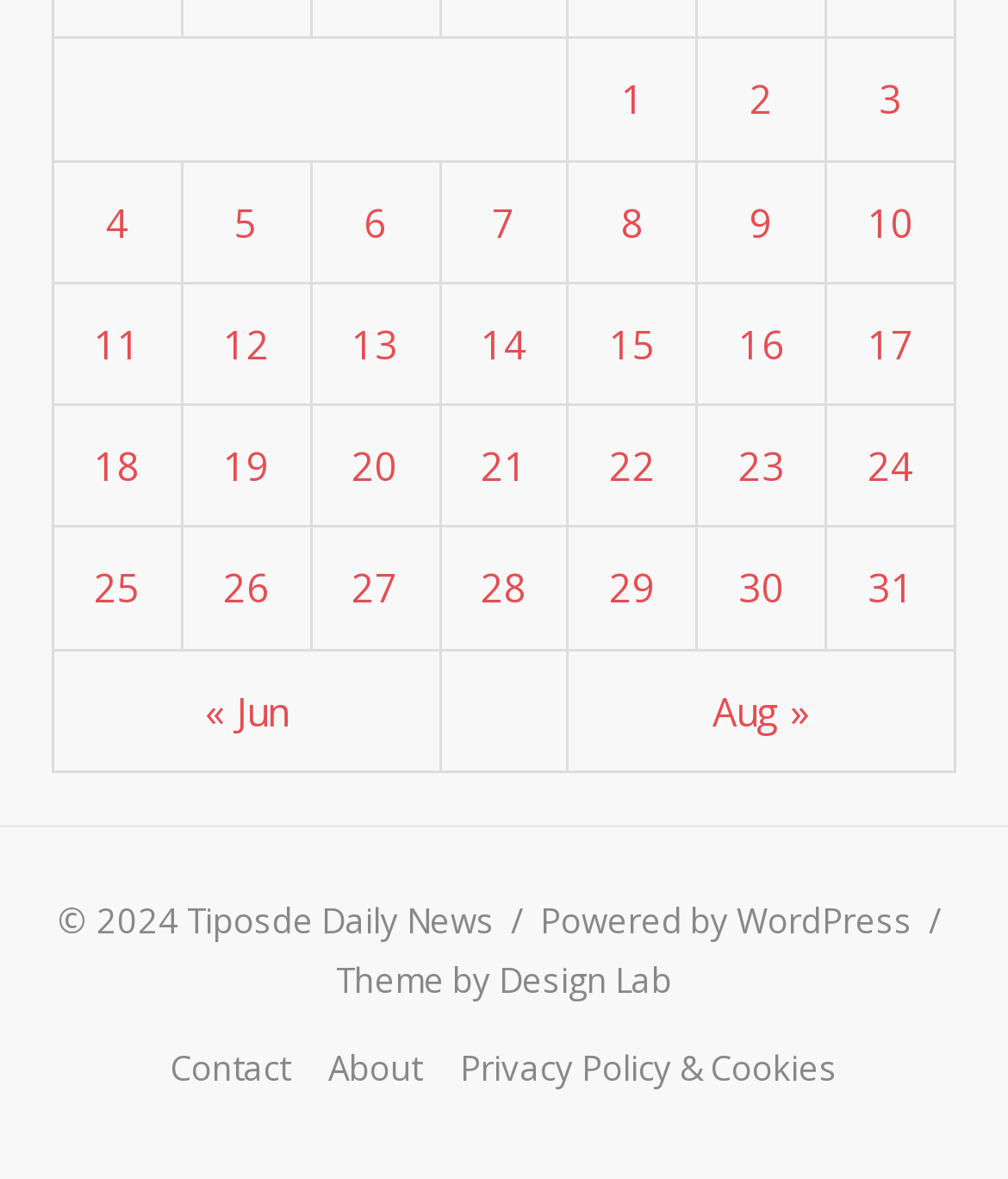What is the theme of the website?
Please answer using one word or phrase, based on the screenshot.

Design Lab